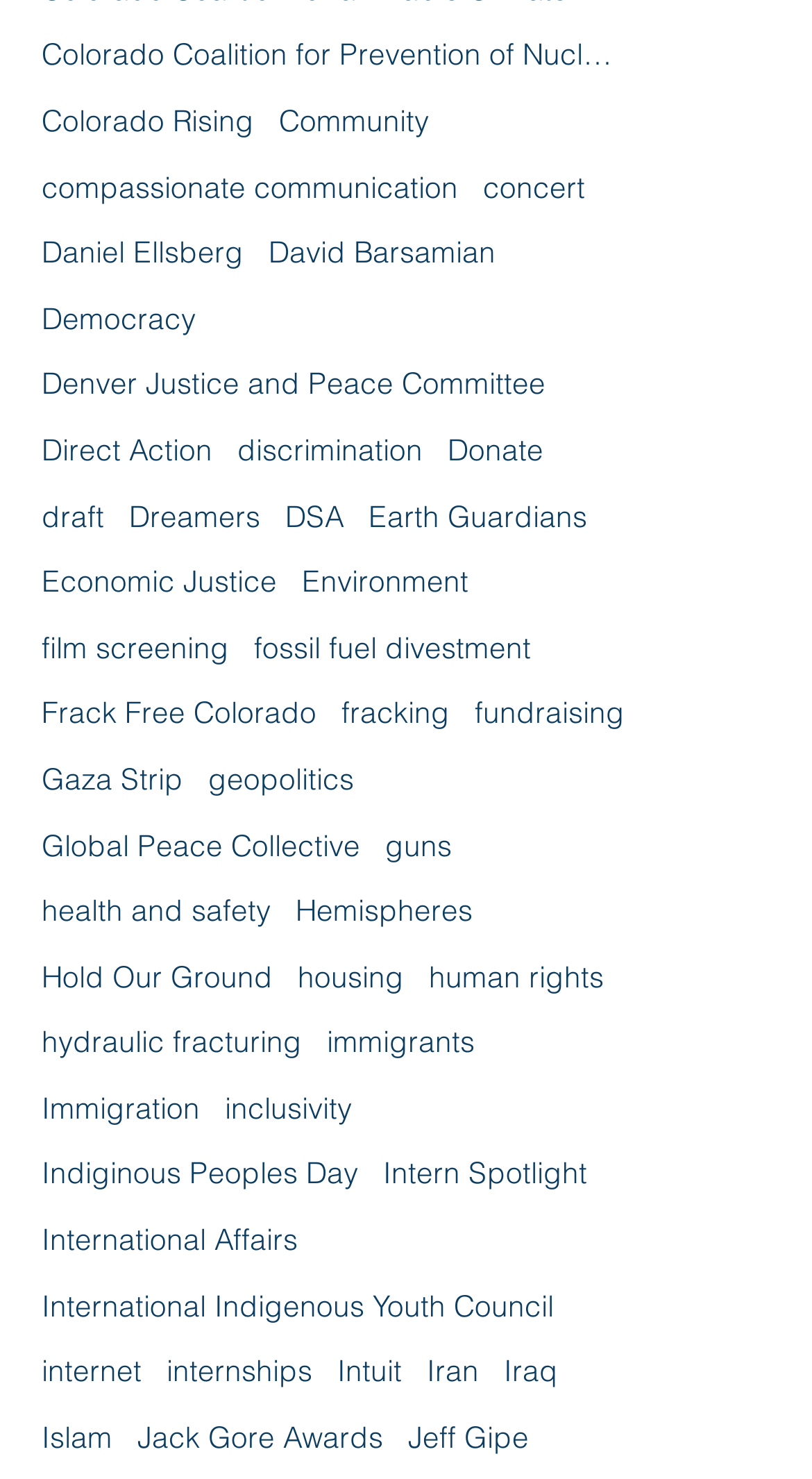How many links are related to environmental issues?
Based on the visual content, answer with a single word or a brief phrase.

At least 5